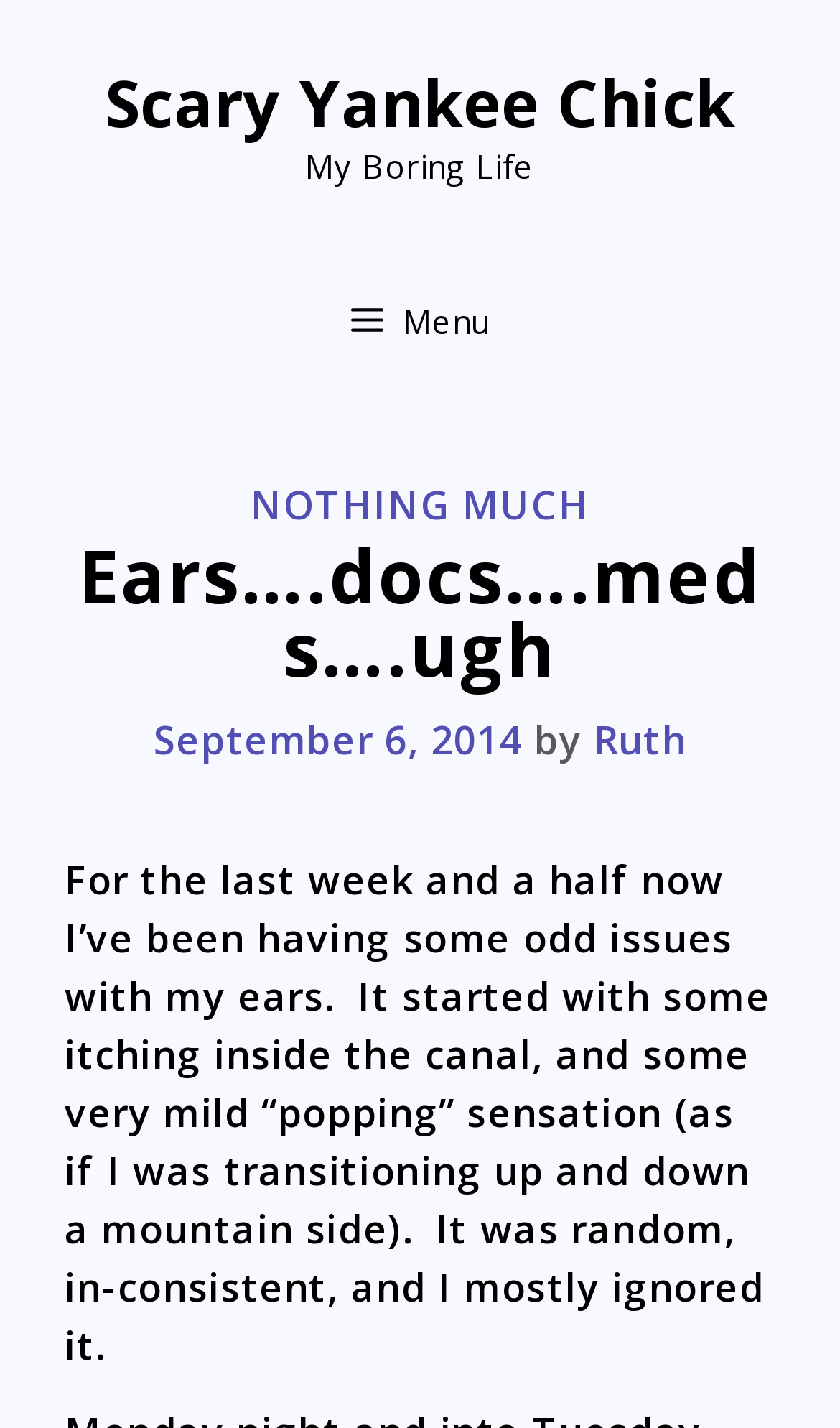What is the issue the author is experiencing?
Please provide a single word or phrase as your answer based on the image.

ear issues